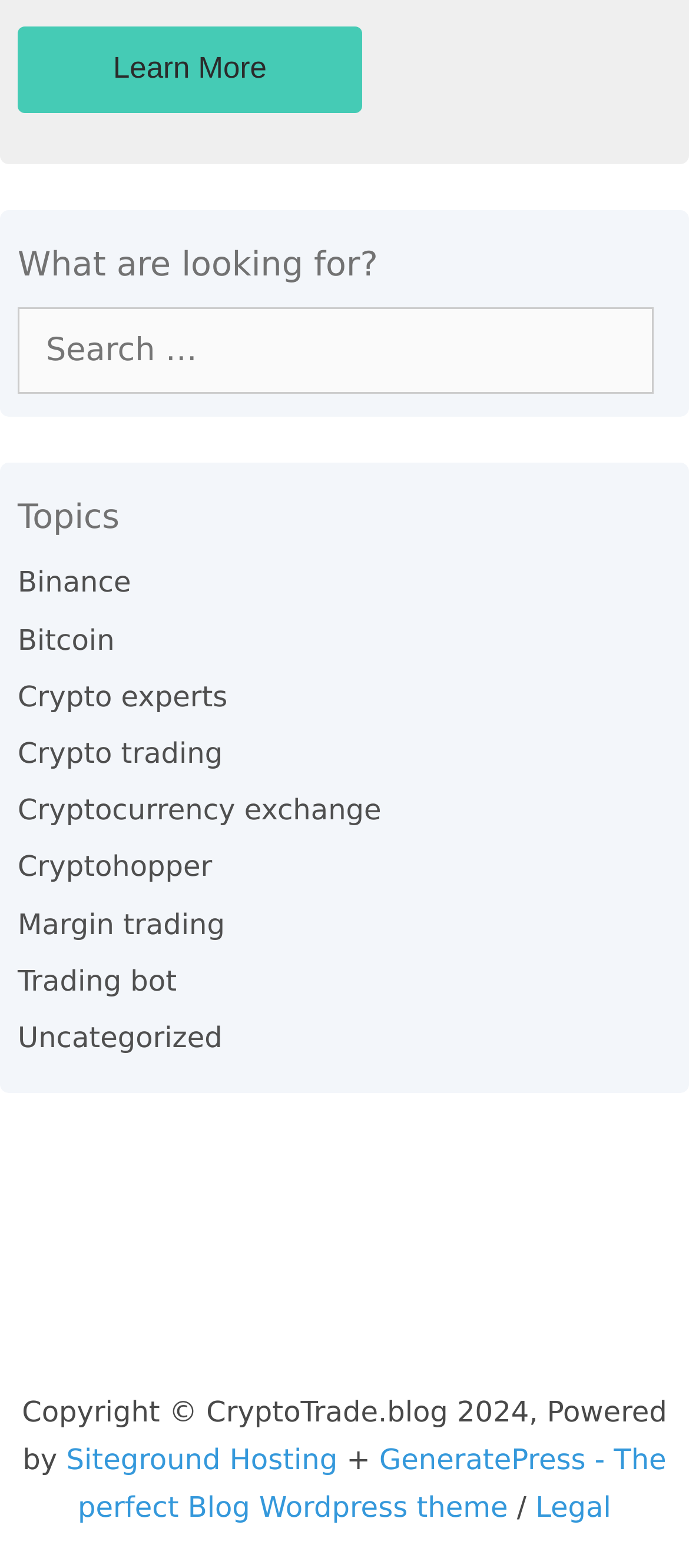Provide the bounding box coordinates for the specified HTML element described in this description: "Binance". The coordinates should be four float numbers ranging from 0 to 1, in the format [left, top, right, bottom].

[0.026, 0.361, 0.19, 0.382]